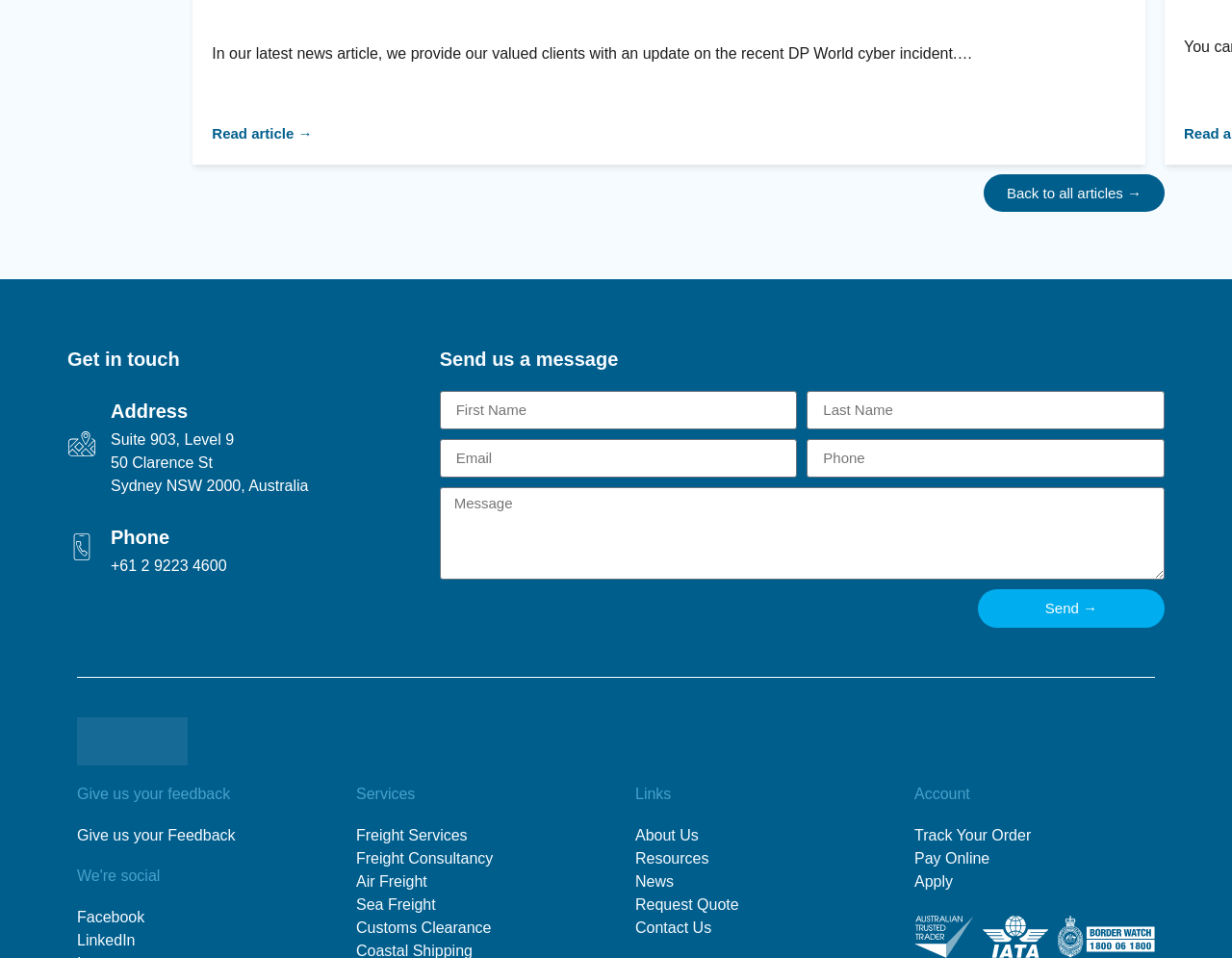Utilize the details in the image to give a detailed response to the question: What is the address of the company?

I found the address by looking at the 'Get in touch' section, where I saw a heading 'Address' followed by the address Suite 903, Level 9, 50 Clarence St, Sydney NSW 2000, Australia.